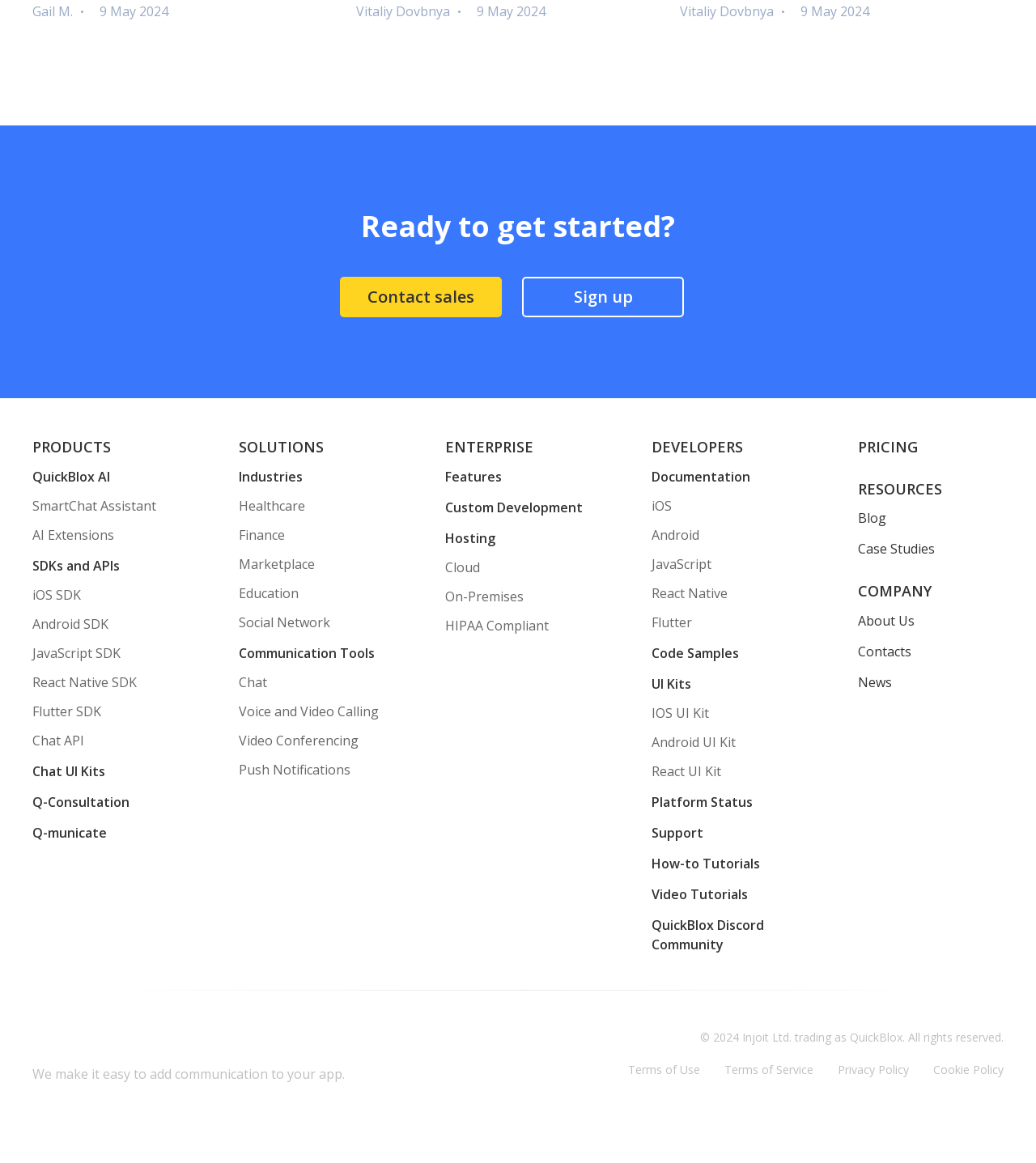What is the date of the posts by Gail M.?
Look at the image and answer the question with a single word or phrase.

9 May 2024